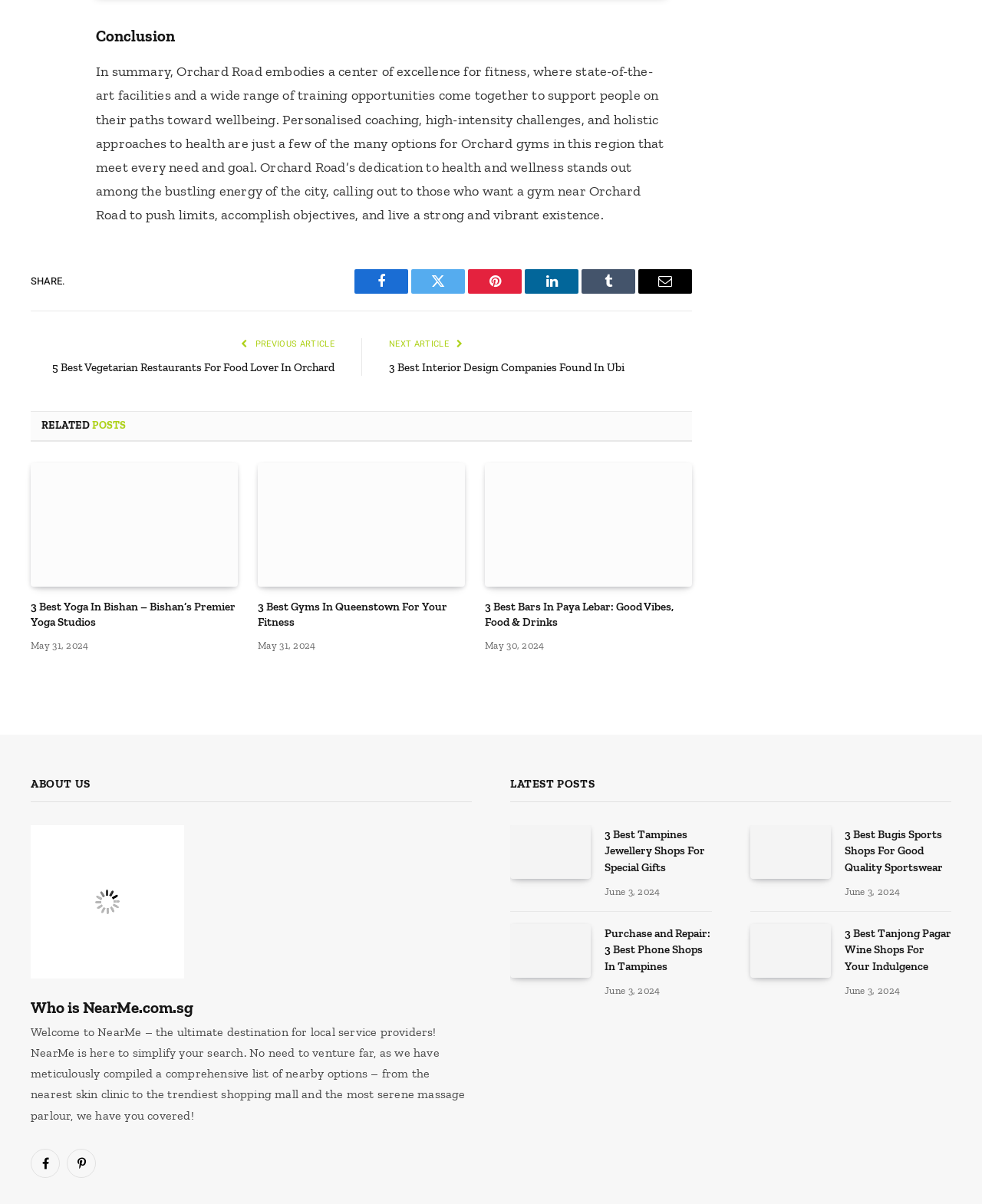Locate the bounding box coordinates of the clickable part needed for the task: "Read latest post about Best Jewellery Shop Tampines".

[0.52, 0.685, 0.602, 0.73]